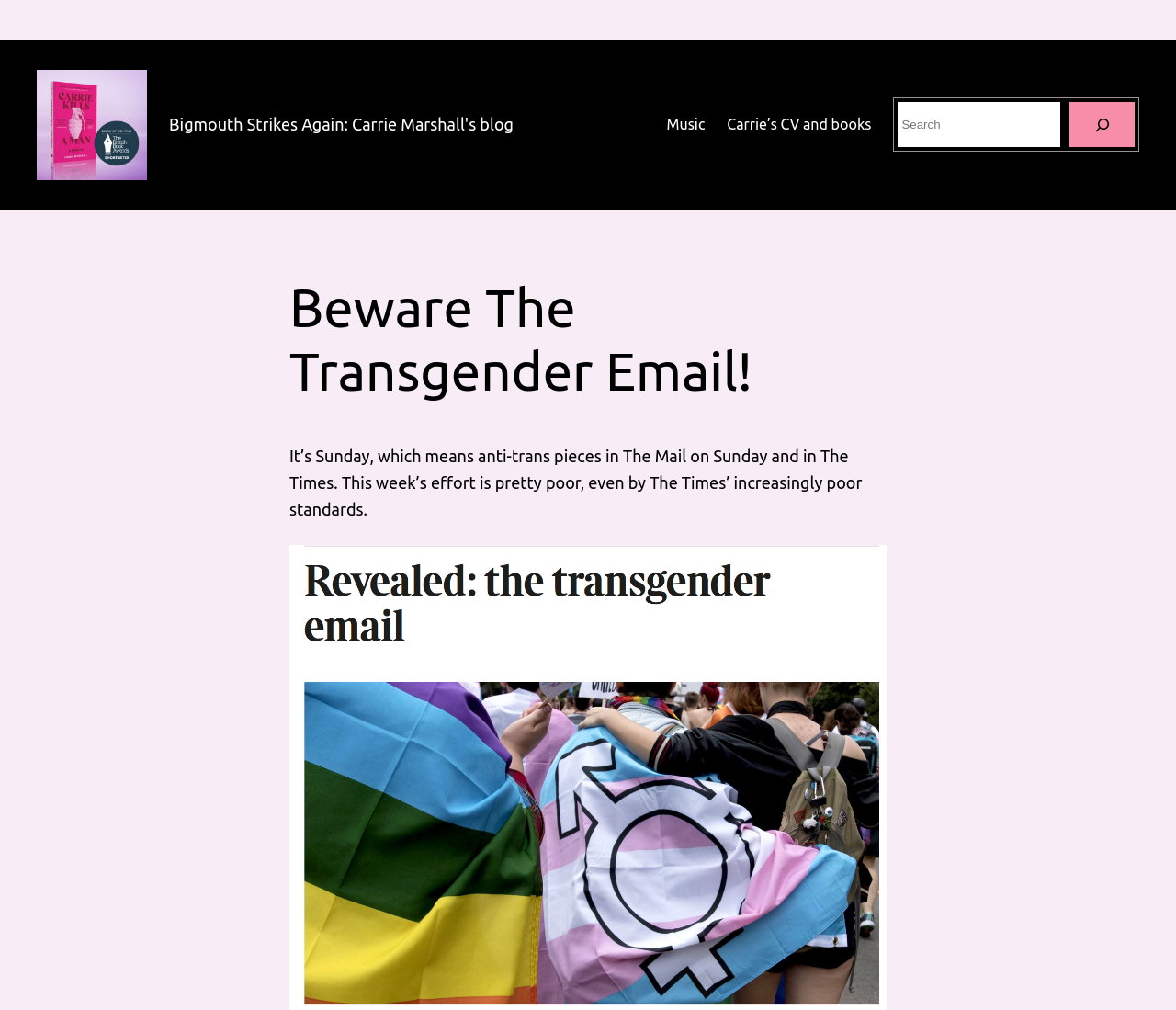Please provide the main heading of the webpage content.

Bigmouth Strikes Again: Carrie Marshall's blog